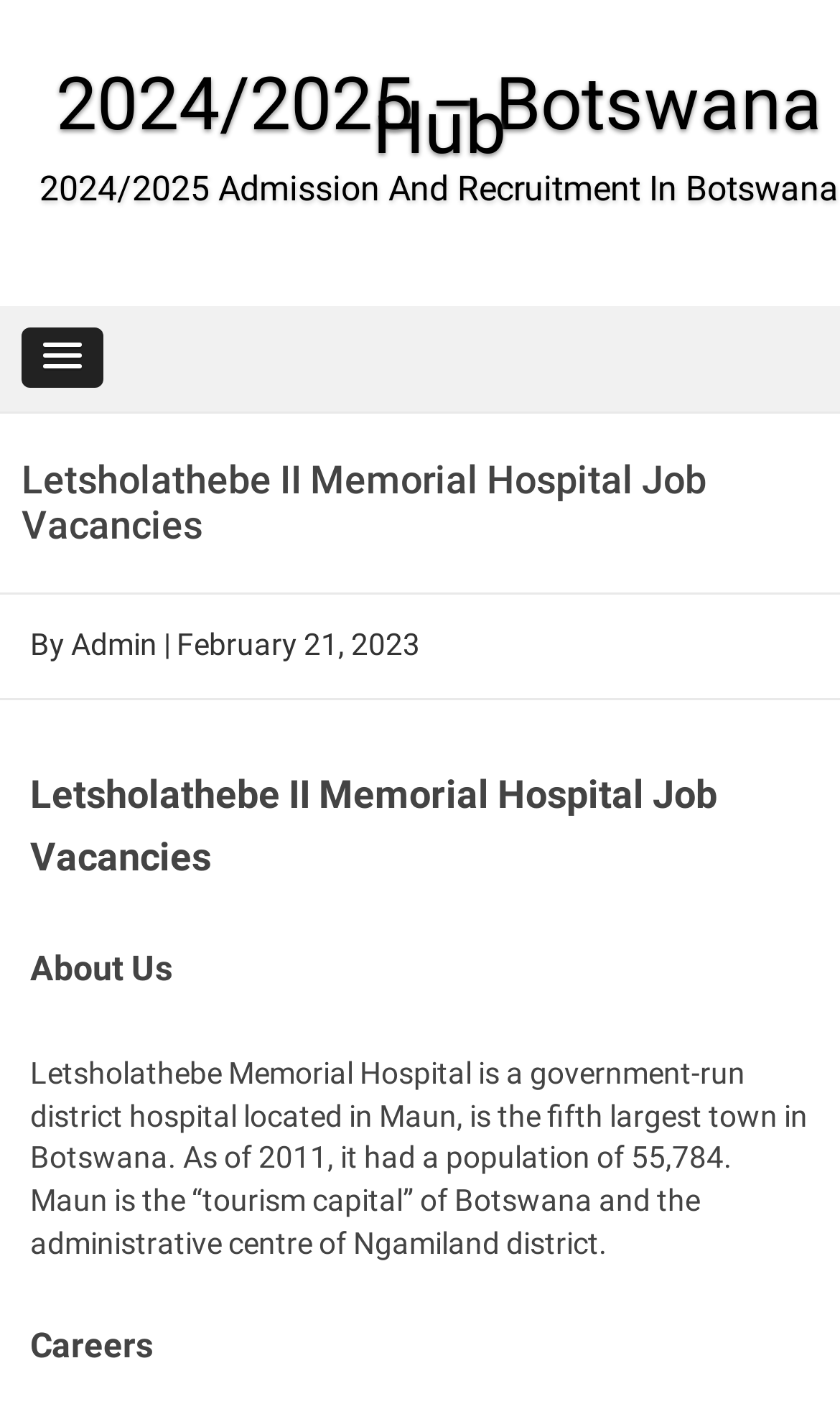Answer the following query with a single word or phrase:
Who posted the job vacancy?

Admin